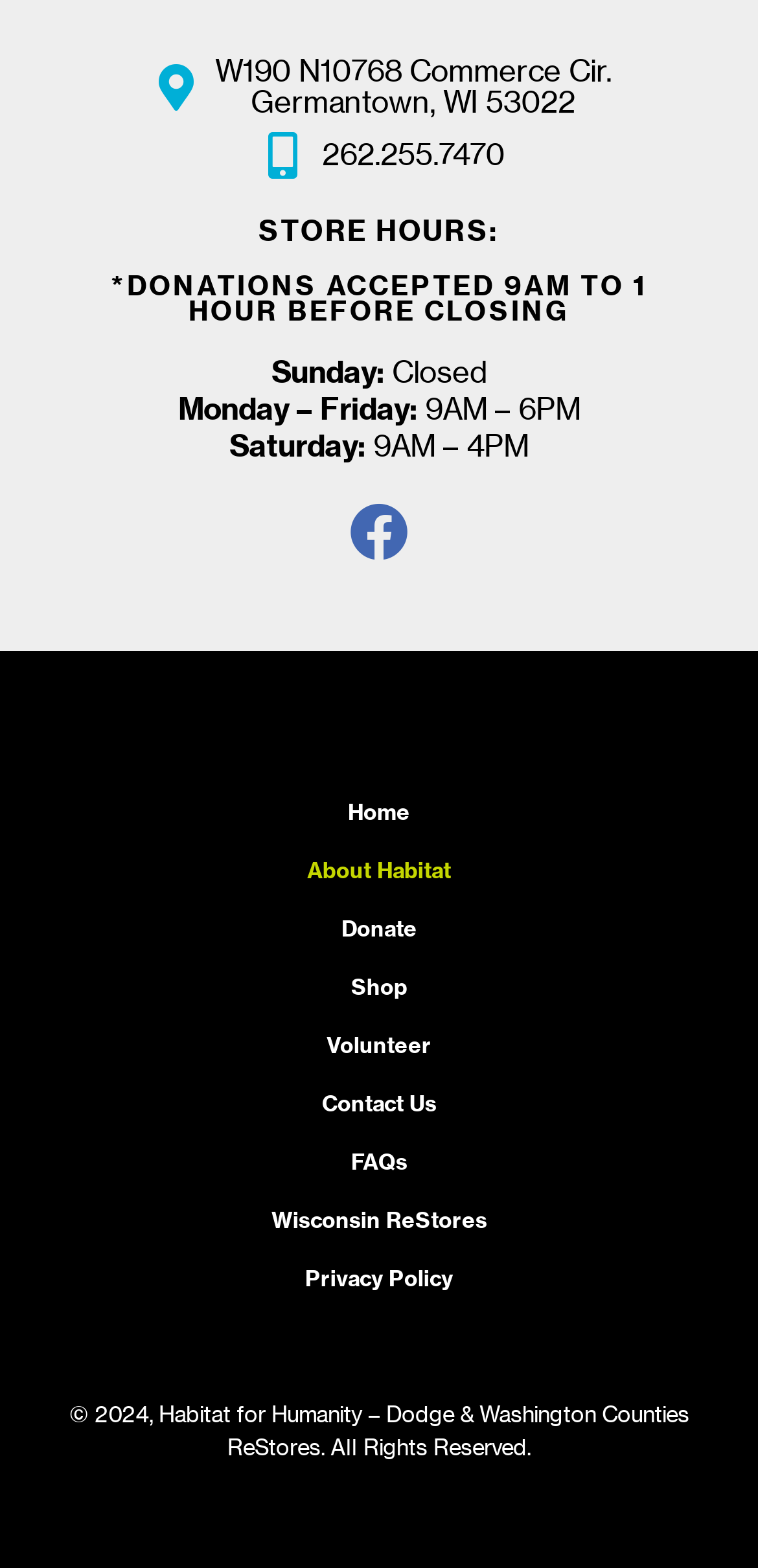Can you find the bounding box coordinates for the UI element given this description: "Privacy Policy"? Provide the coordinates as four float numbers between 0 and 1: [left, top, right, bottom].

[0.067, 0.796, 0.933, 0.833]